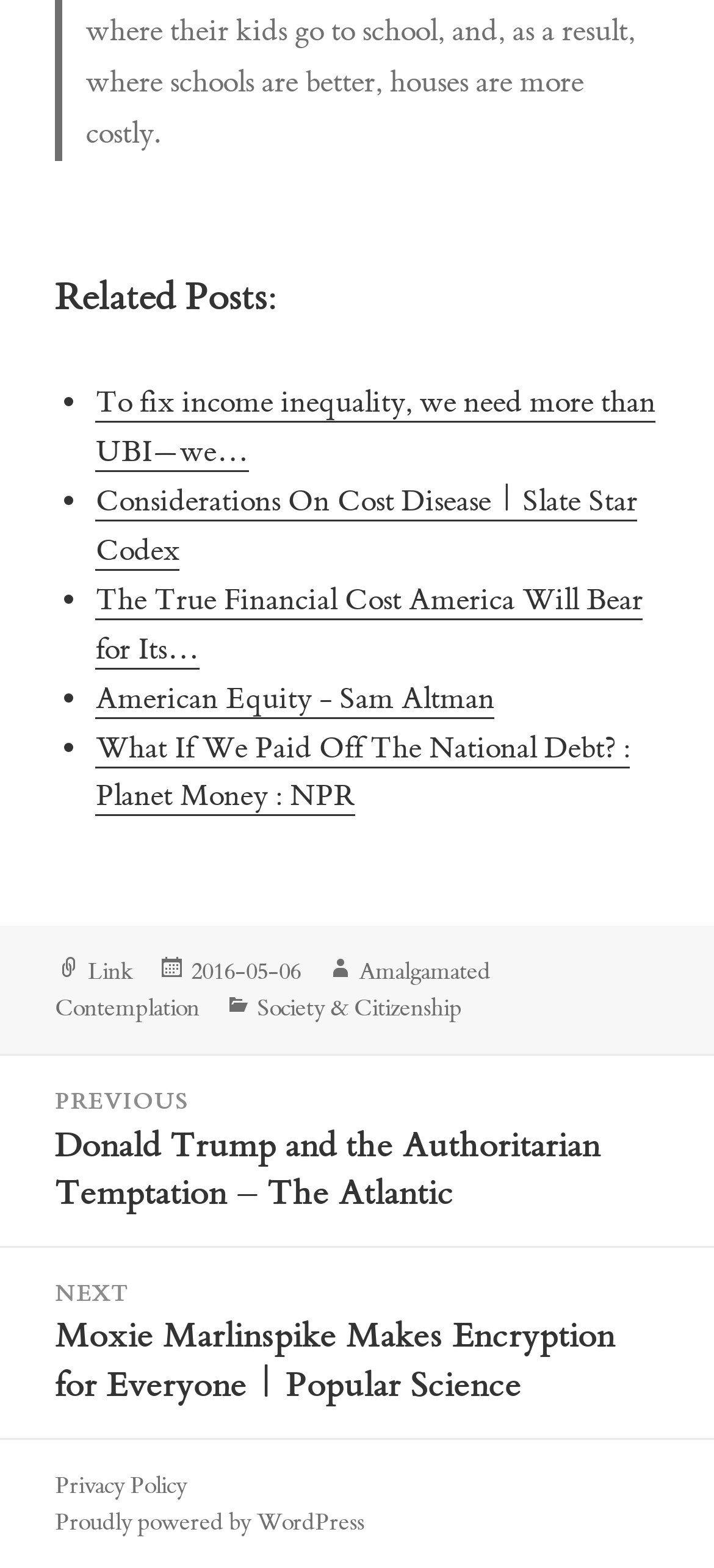Please identify the bounding box coordinates of the element's region that should be clicked to execute the following instruction: "View post about Cost Disease". The bounding box coordinates must be four float numbers between 0 and 1, i.e., [left, top, right, bottom].

[0.134, 0.308, 0.893, 0.364]